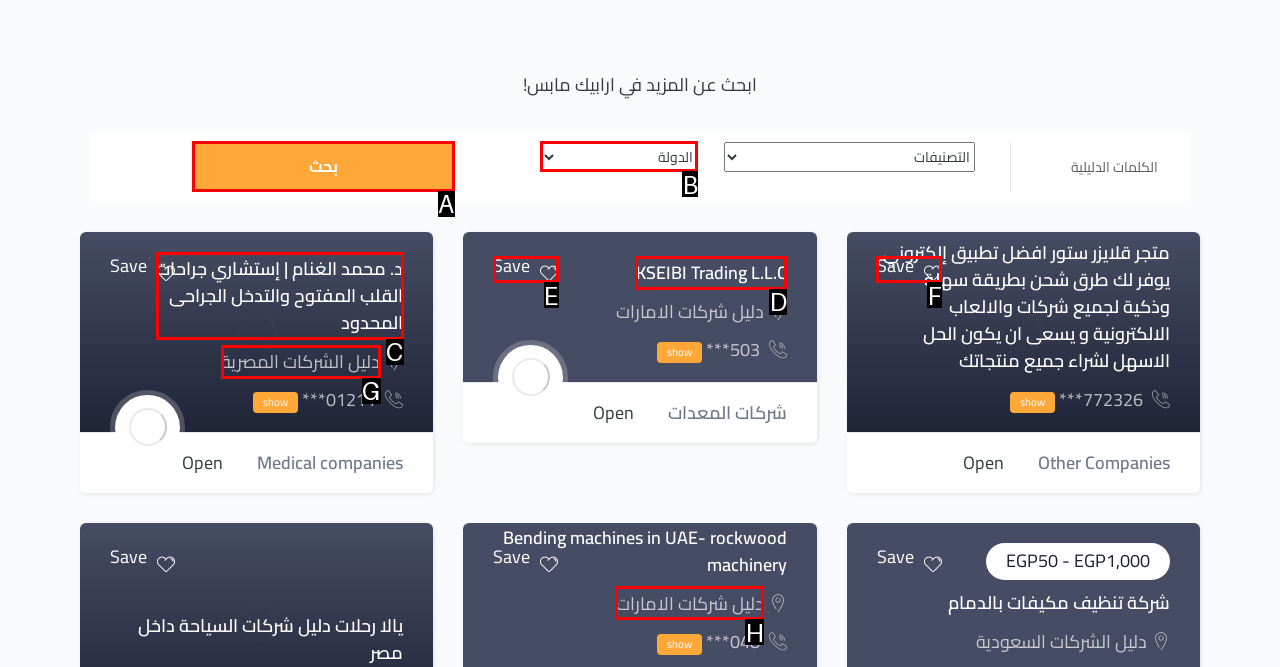Provide the letter of the HTML element that you need to click on to perform the task: Read the previous post.
Answer with the letter corresponding to the correct option.

None